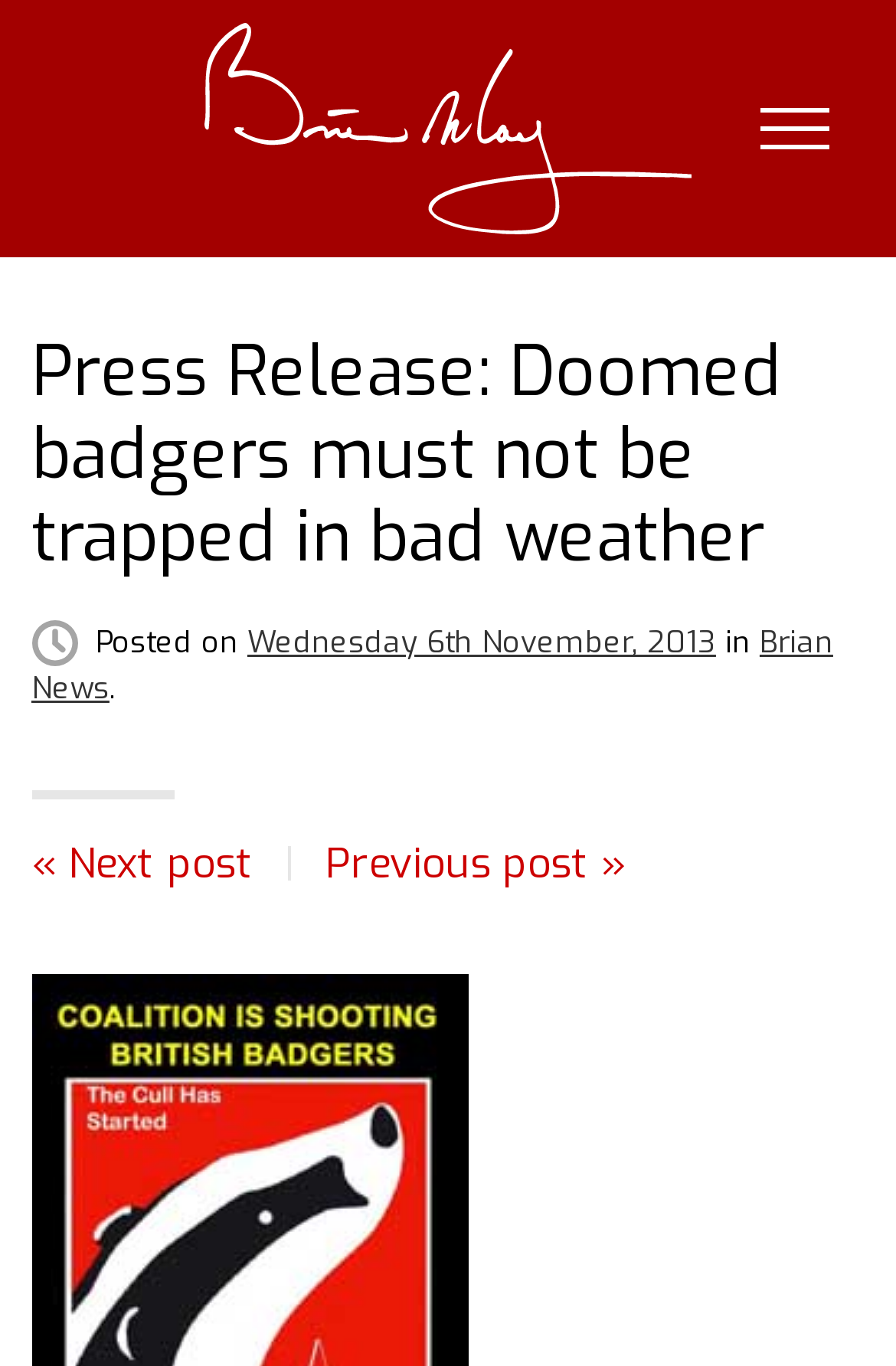Provide a comprehensive description of the webpage.

The webpage appears to be a press release article titled "Press Release: Doomed badgers must not be trapped in bad weather" on the website brianmay.com. At the top left corner, there is a "Skip to content" link, followed by the website's logo and name "brianmay.com" in the top center. On the top right corner, there is a "Show the menu" button.

Below the top section, the main content area begins with a header section that spans the entire width of the page. The header contains the article title, which is also the title of the webpage, in a large font size. Below the title, there is a section with the article's metadata, including the posting date "Wednesday 6th November, 2013" as a link, and the category "Brian News" as a link.

The main article content is not explicitly mentioned in the accessibility tree, but it is likely to be located below the metadata section. At the bottom of the page, there are navigation links to the next and previous posts, with a "« Next post" link on the left and a "Previous post »" link on the right, separated by a "|" character.

There are no images mentioned in the accessibility tree, but it is possible that they may be present in the article content. Overall, the webpage appears to be a simple article page with a clear structure and minimal navigation elements.